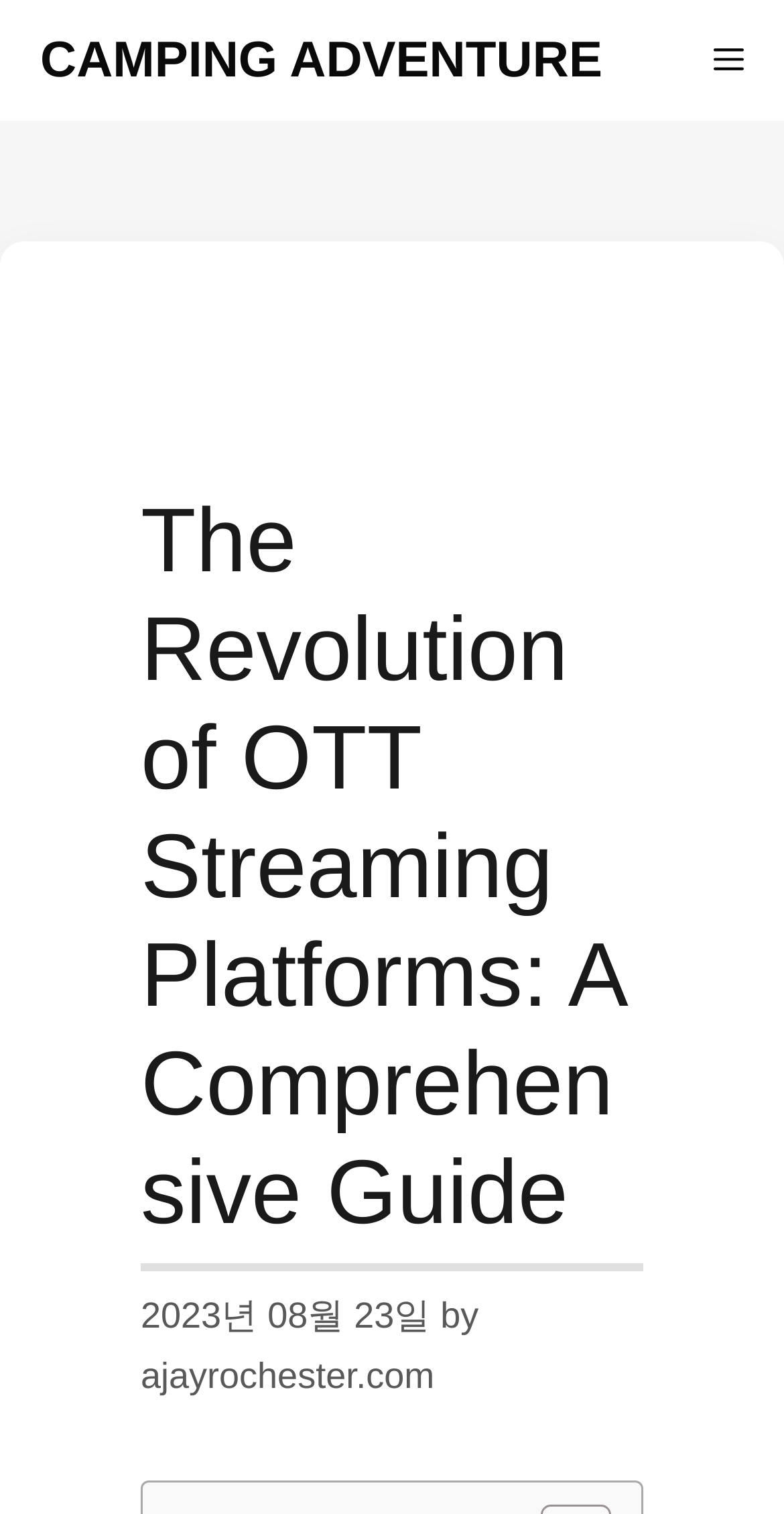Please provide a comprehensive response to the question based on the details in the image: What is the role of the navigation element?

I found the role of the navigation element by examining the navigation element which has the role 'Primary' and contains the link element with the text 'CAMPING ADVENTURE'.